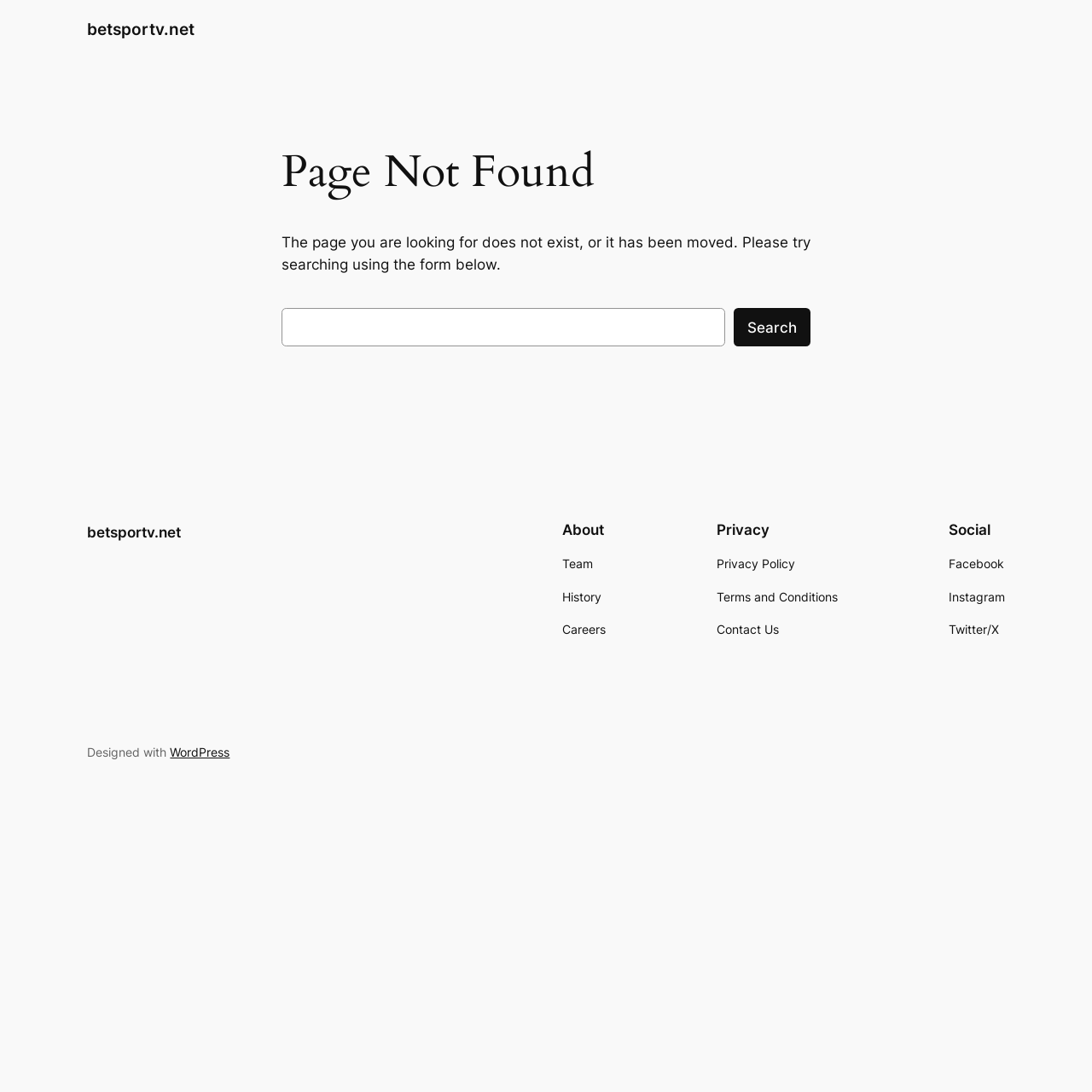What social media platforms are linked?
Can you provide an in-depth and detailed response to the question?

Under the 'Social' heading, there are links to Facebook, Instagram, and Twitter/X, indicating that the website is connected to these social media platforms.